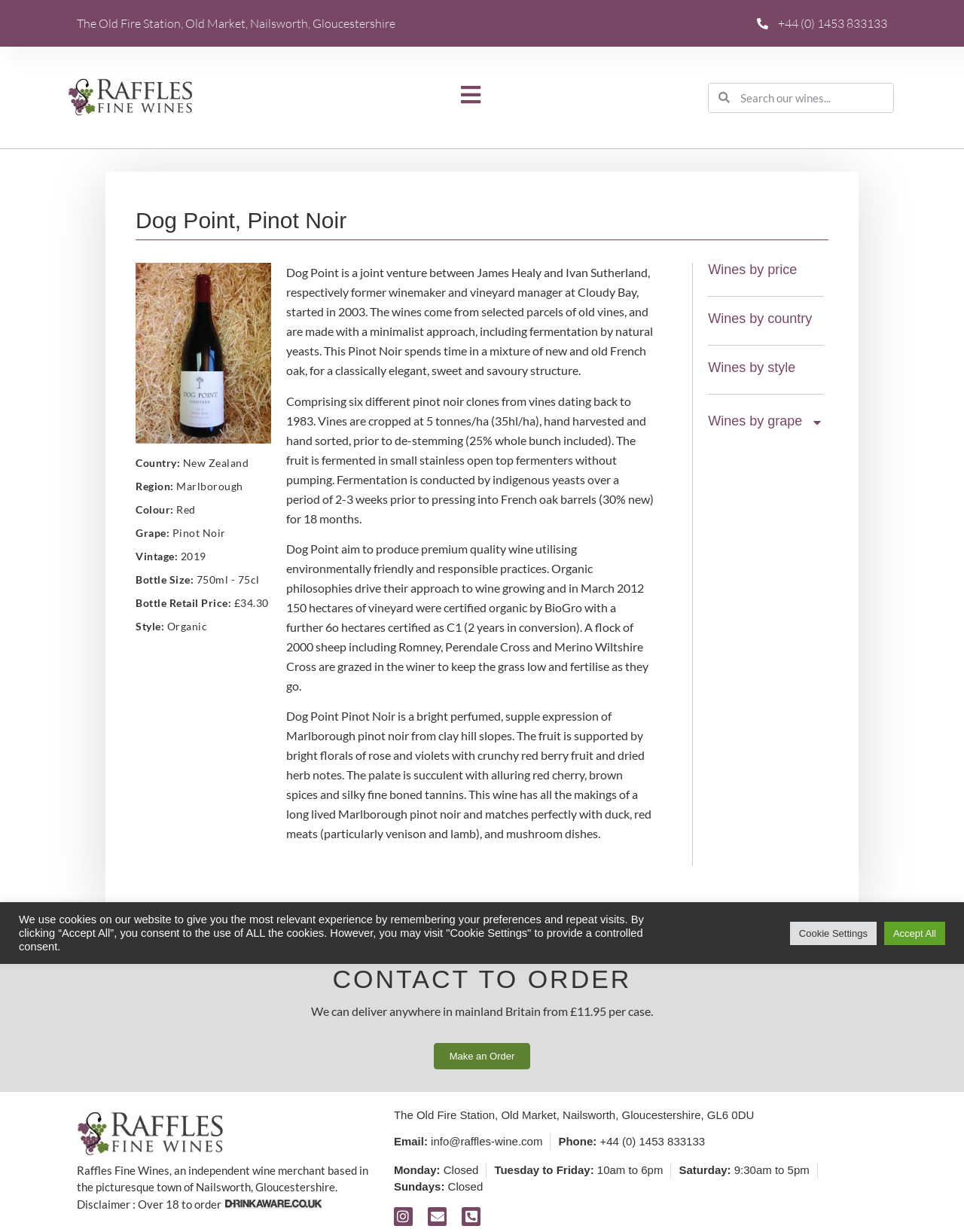What is the phone number of Raffles Fine Wines?
Provide a thorough and detailed answer to the question.

I found the phone number by looking at the link element at the top of the page, which mentions the phone number of Raffles Fine Wines.